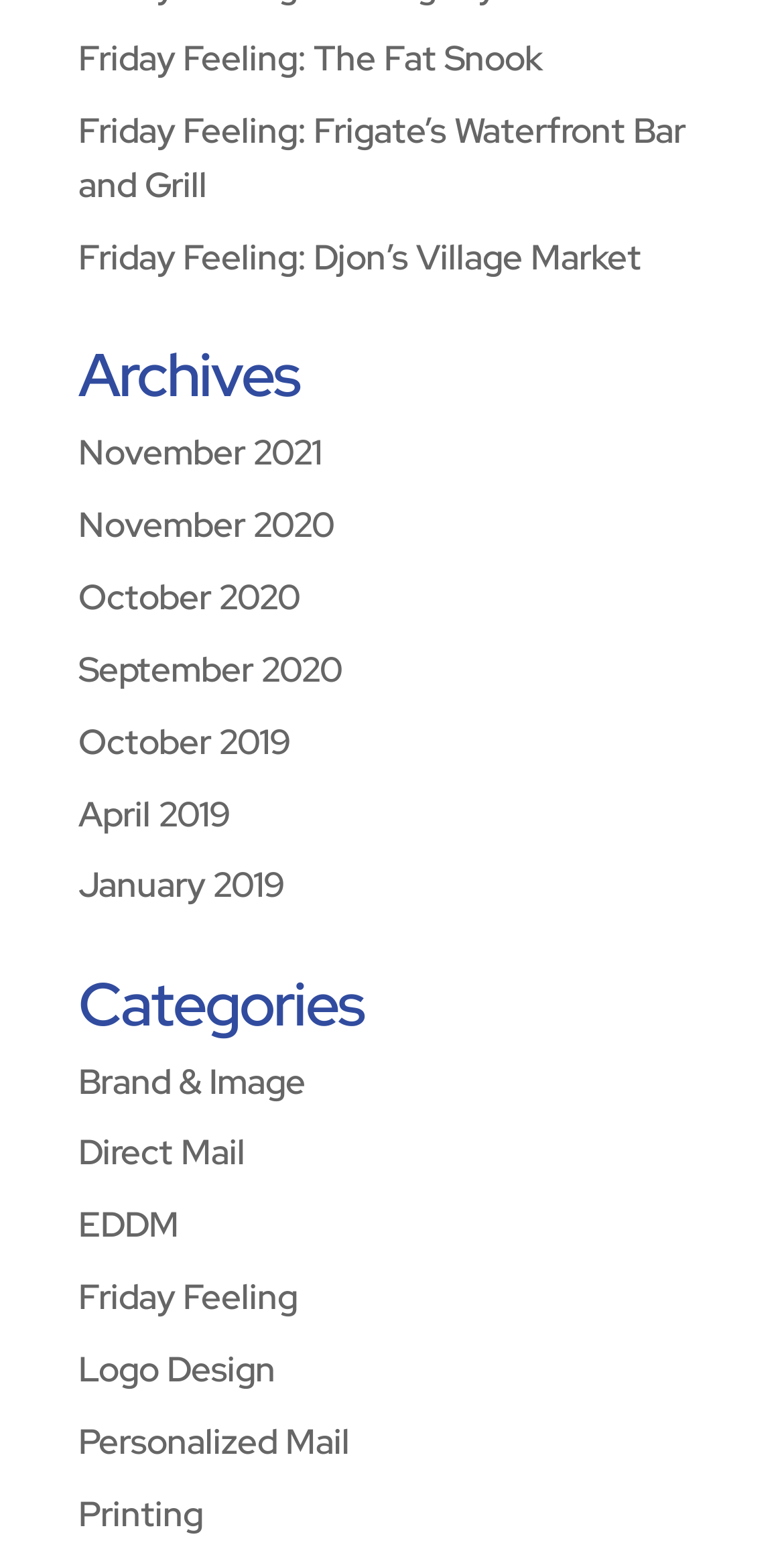How many Friday Feeling links are there?
Provide a one-word or short-phrase answer based on the image.

3